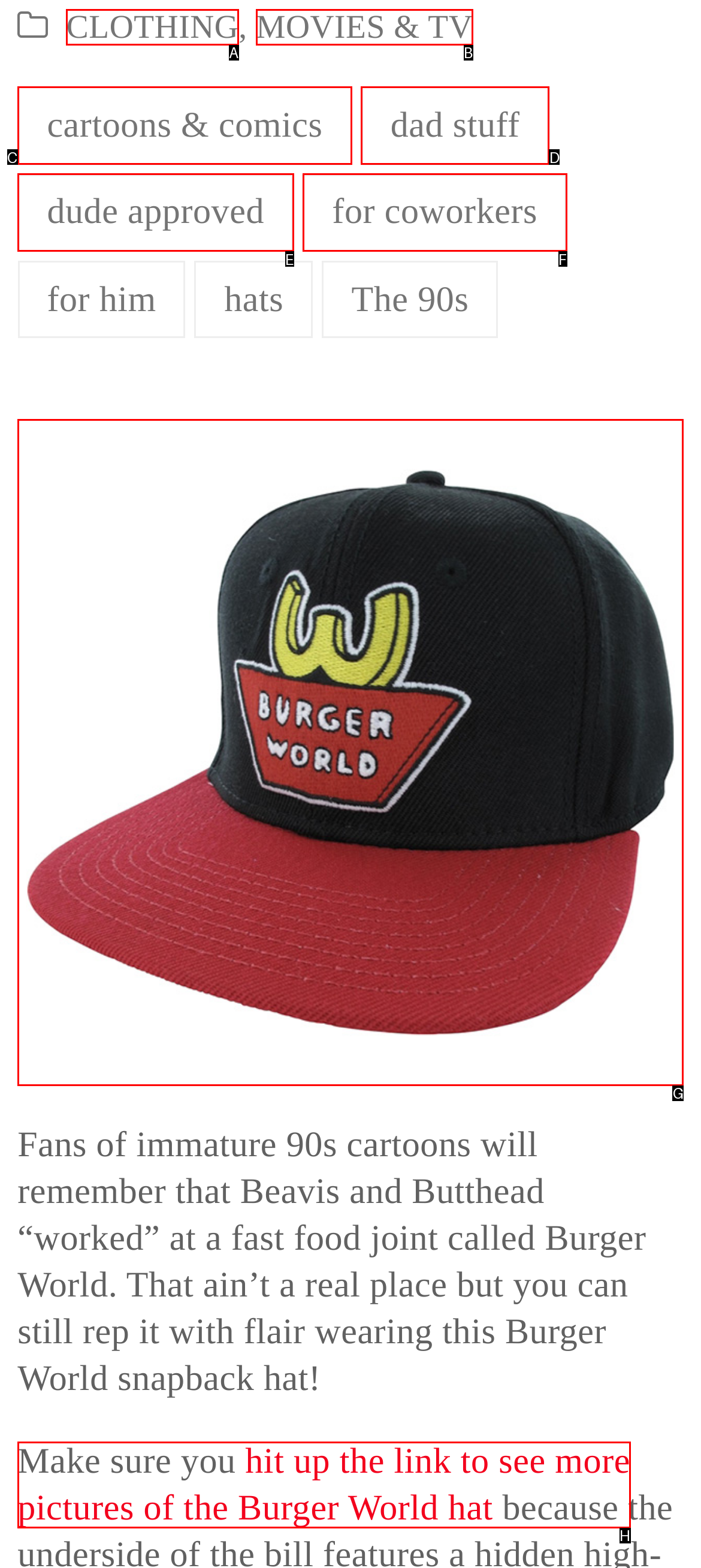From the provided options, which letter corresponds to the element described as: CLOTHING
Answer with the letter only.

A